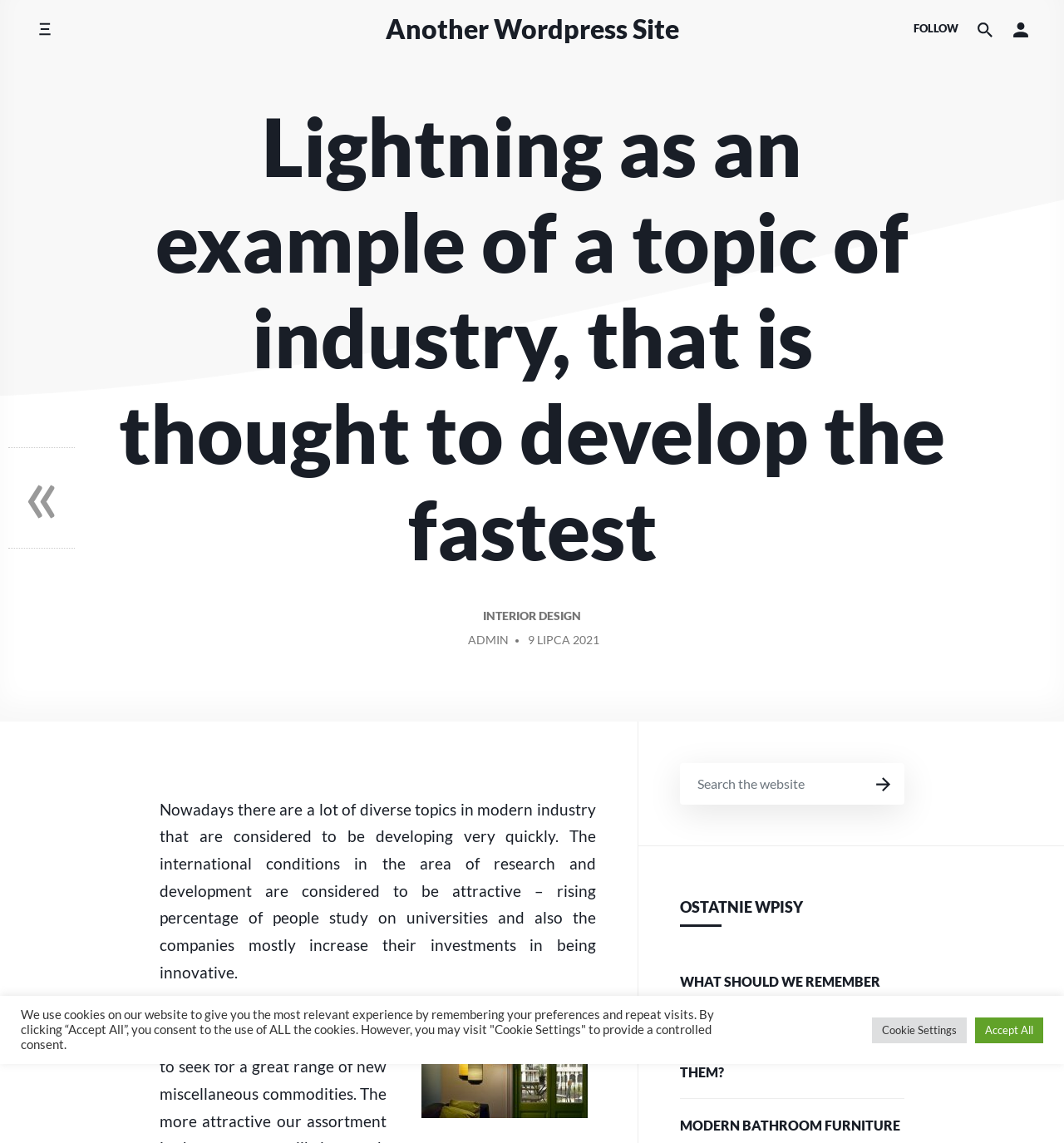Please mark the clickable region by giving the bounding box coordinates needed to complete this instruction: "Go to the interior design page".

[0.454, 0.53, 0.546, 0.551]